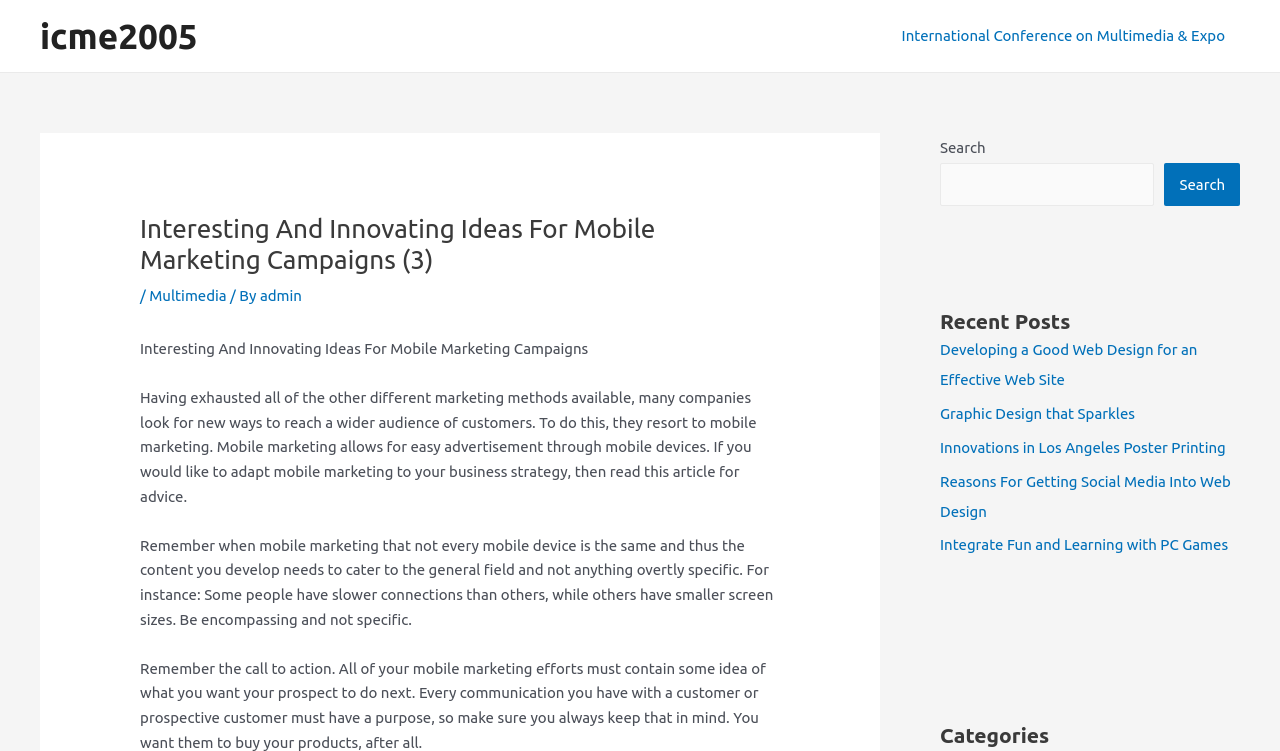Please locate the bounding box coordinates of the element that needs to be clicked to achieve the following instruction: "Search for something". The coordinates should be four float numbers between 0 and 1, i.e., [left, top, right, bottom].

[0.734, 0.217, 0.902, 0.274]